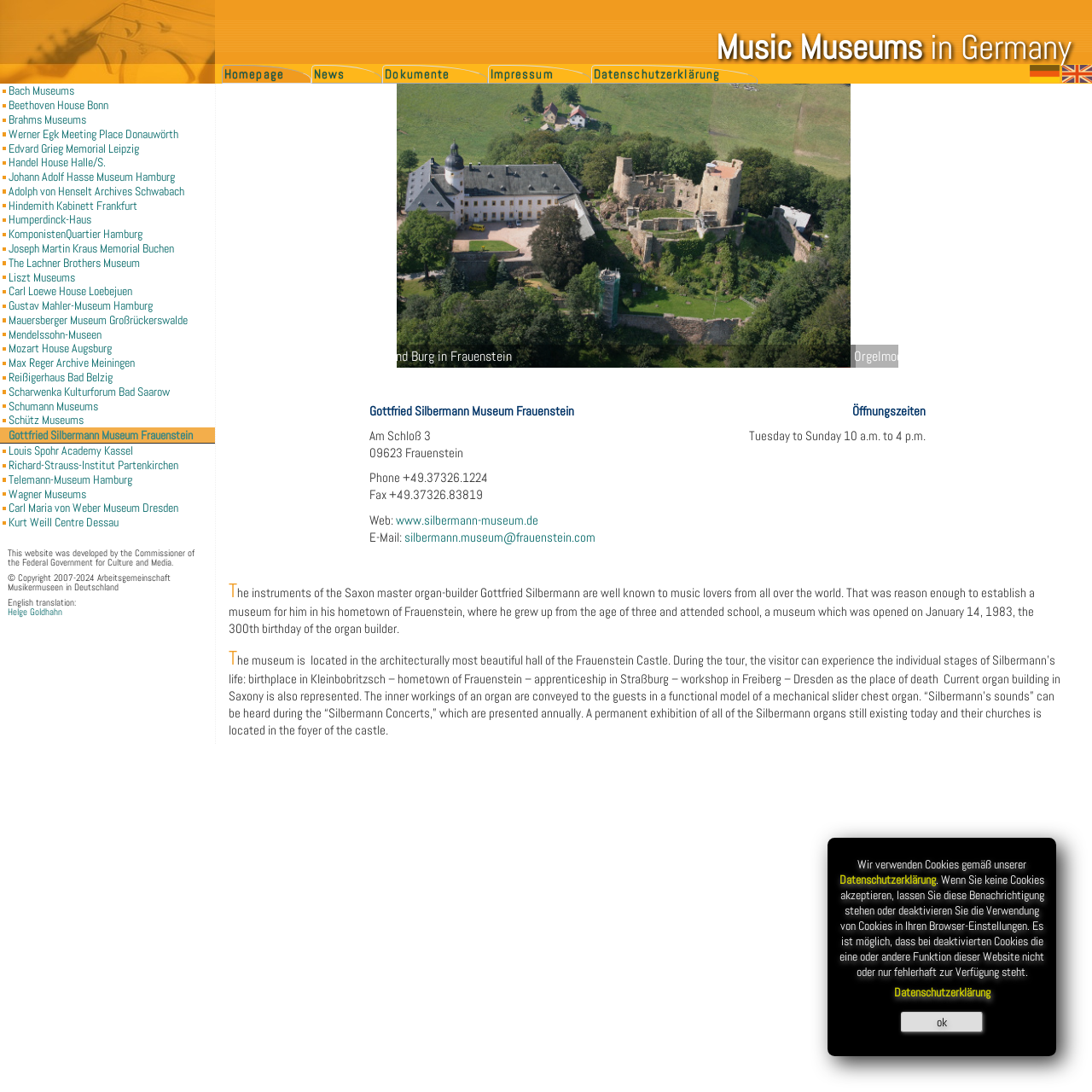Please predict the bounding box coordinates (top-left x, top-left y, bottom-right x, bottom-right y) for the UI element in the screenshot that fits the description: Joseph Martin Kraus Memorial Buchen

[0.0, 0.222, 0.197, 0.233]